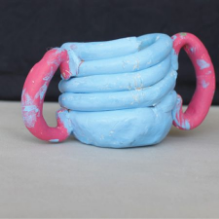Offer a detailed account of the various components present in the image.

This image features a colorful coil cup, designed with a playful and imaginative approach. The cup is primarily blue with accents of pink, showcasing a unique, artistic style. Its form appears to be made from a soft, pliable material, suggesting it may be crafted from clay or similar substances, emphasizing a creative, handmade quality. The blue coils are intertwined, creating an intriguing texture, while the pink handles add a vibrant contrast that enhances its visual appeal. This whimsical design makes it an attractive piece for display or for use as a functional item, perfect for adding a fun touch to any setting.